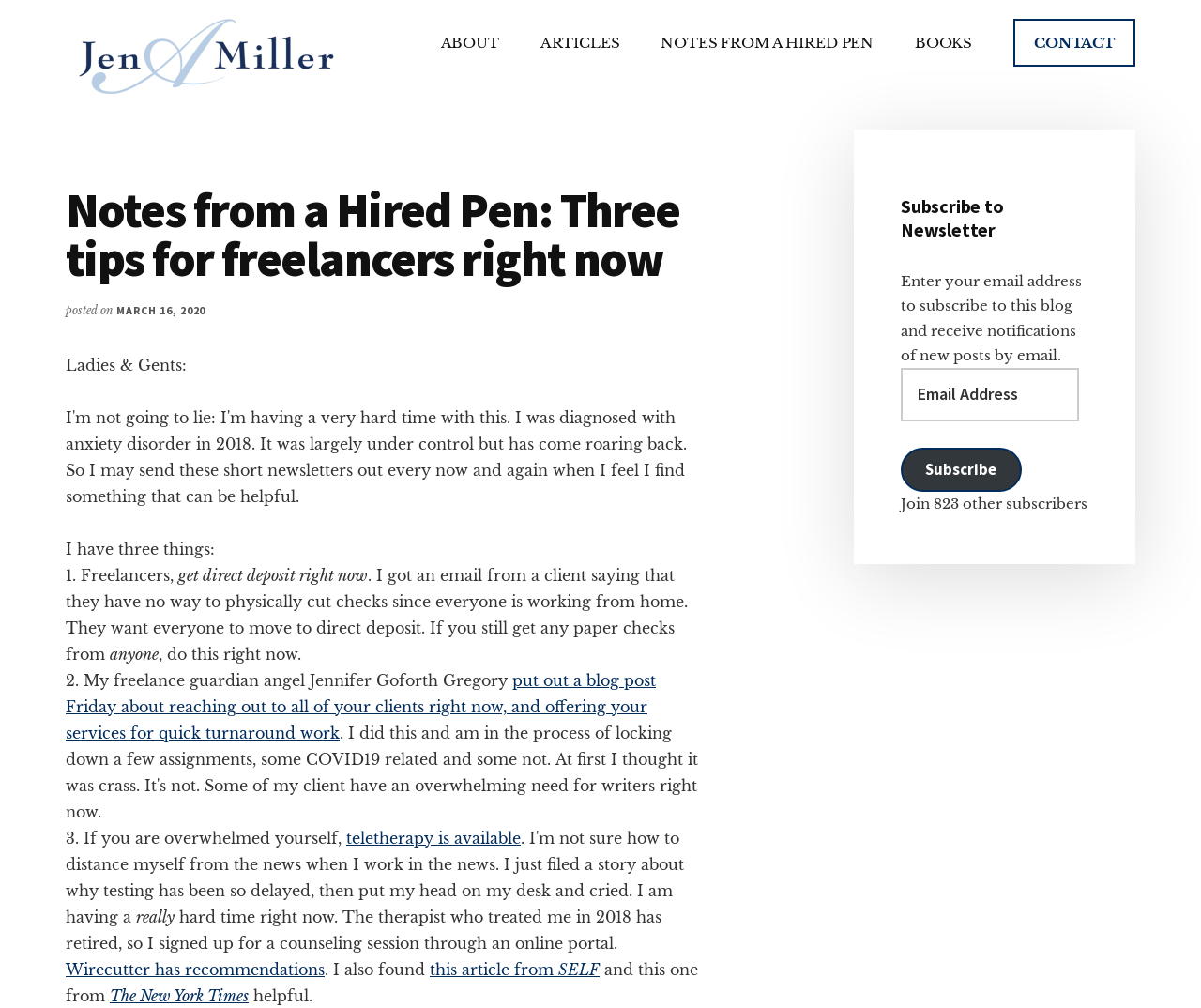Identify the bounding box coordinates of the area that should be clicked in order to complete the given instruction: "Click the 'Subscribe' button". The bounding box coordinates should be four float numbers between 0 and 1, i.e., [left, top, right, bottom].

[0.75, 0.444, 0.851, 0.488]